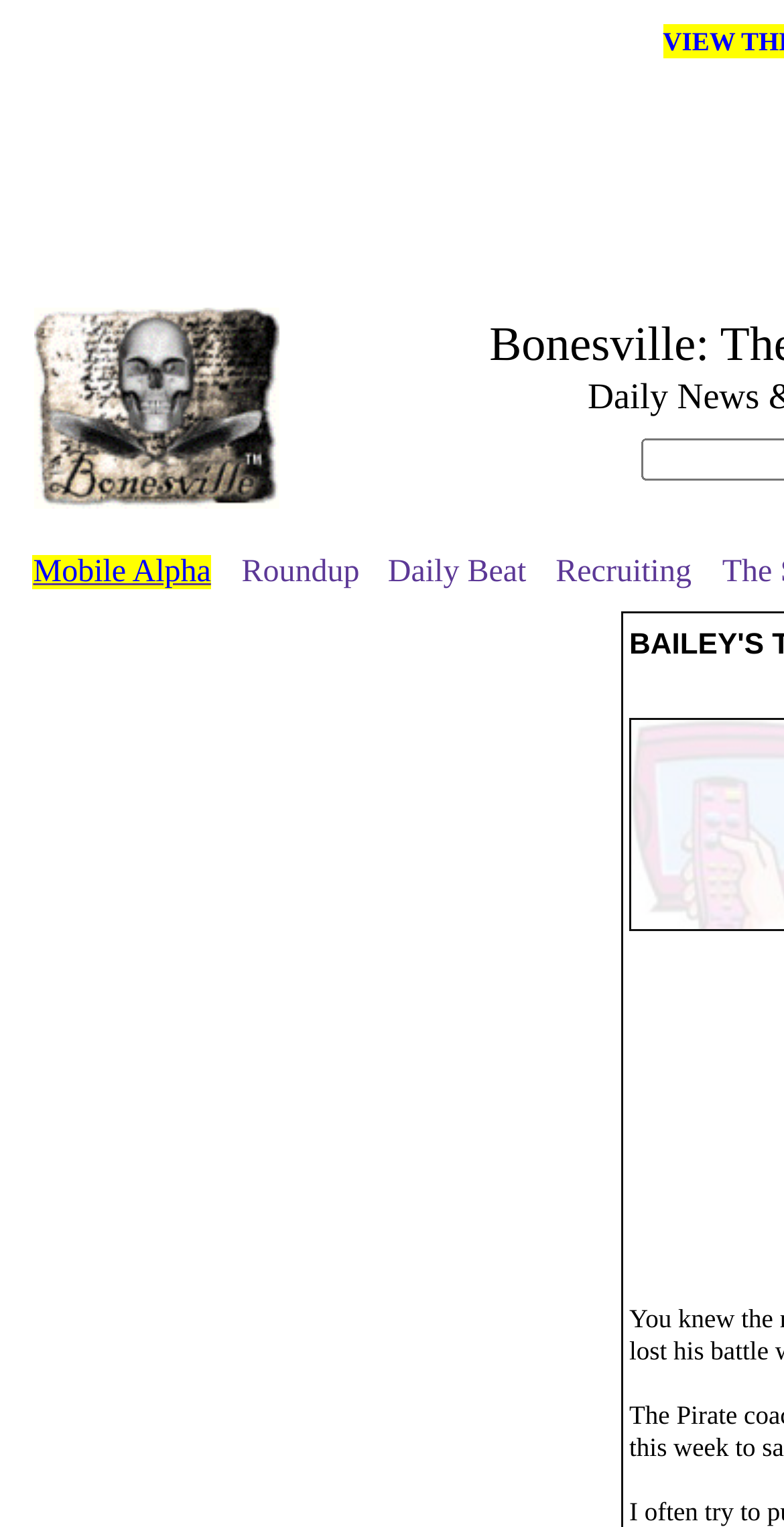Please find the bounding box for the following UI element description. Provide the coordinates in (top-left x, top-left y, bottom-right x, bottom-right y) format, with values between 0 and 1: Mobile Alpha

[0.042, 0.363, 0.269, 0.386]